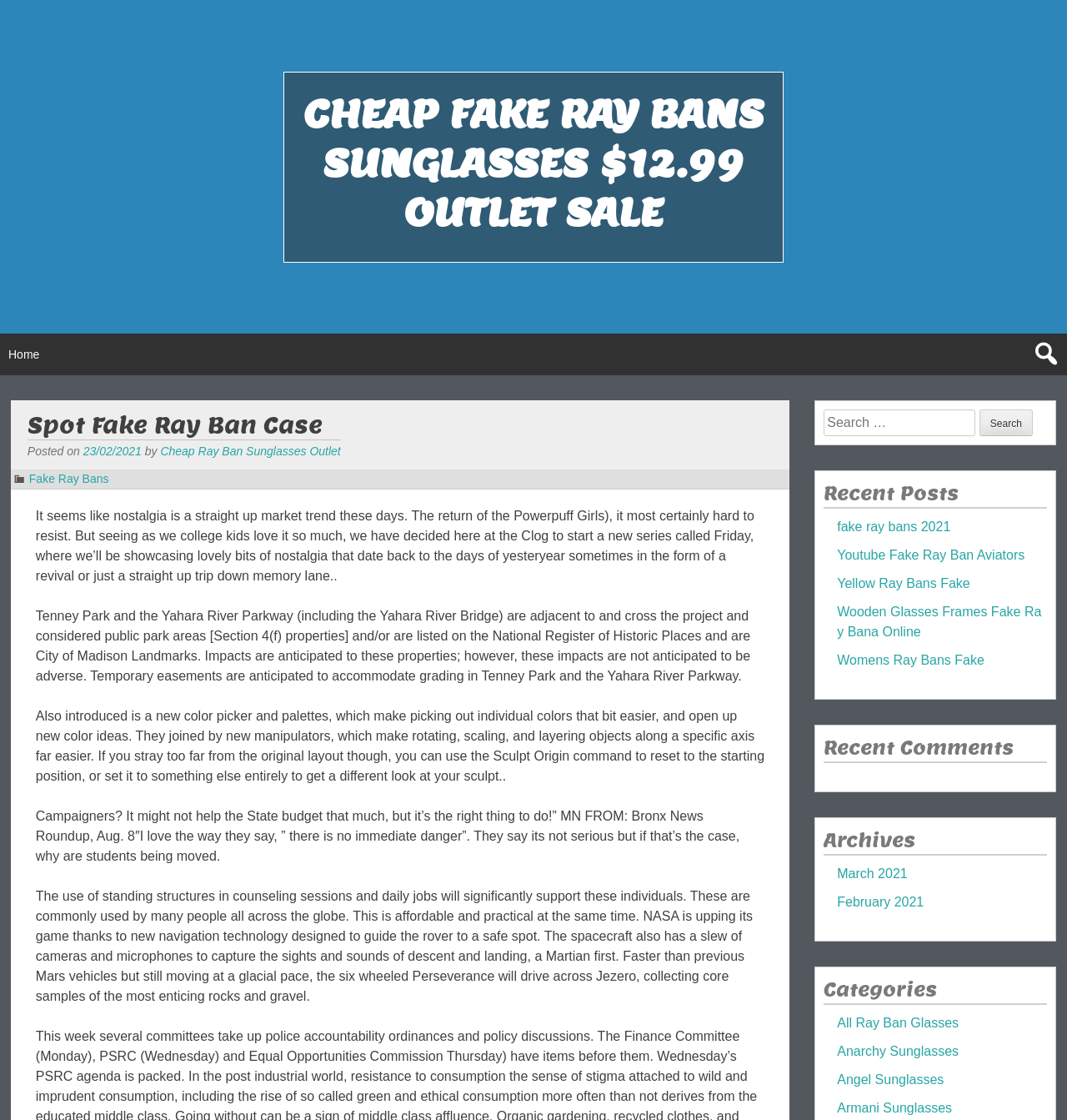Answer succinctly with a single word or phrase:
What is the name of the website?

Spot Fake Ray Ban Case